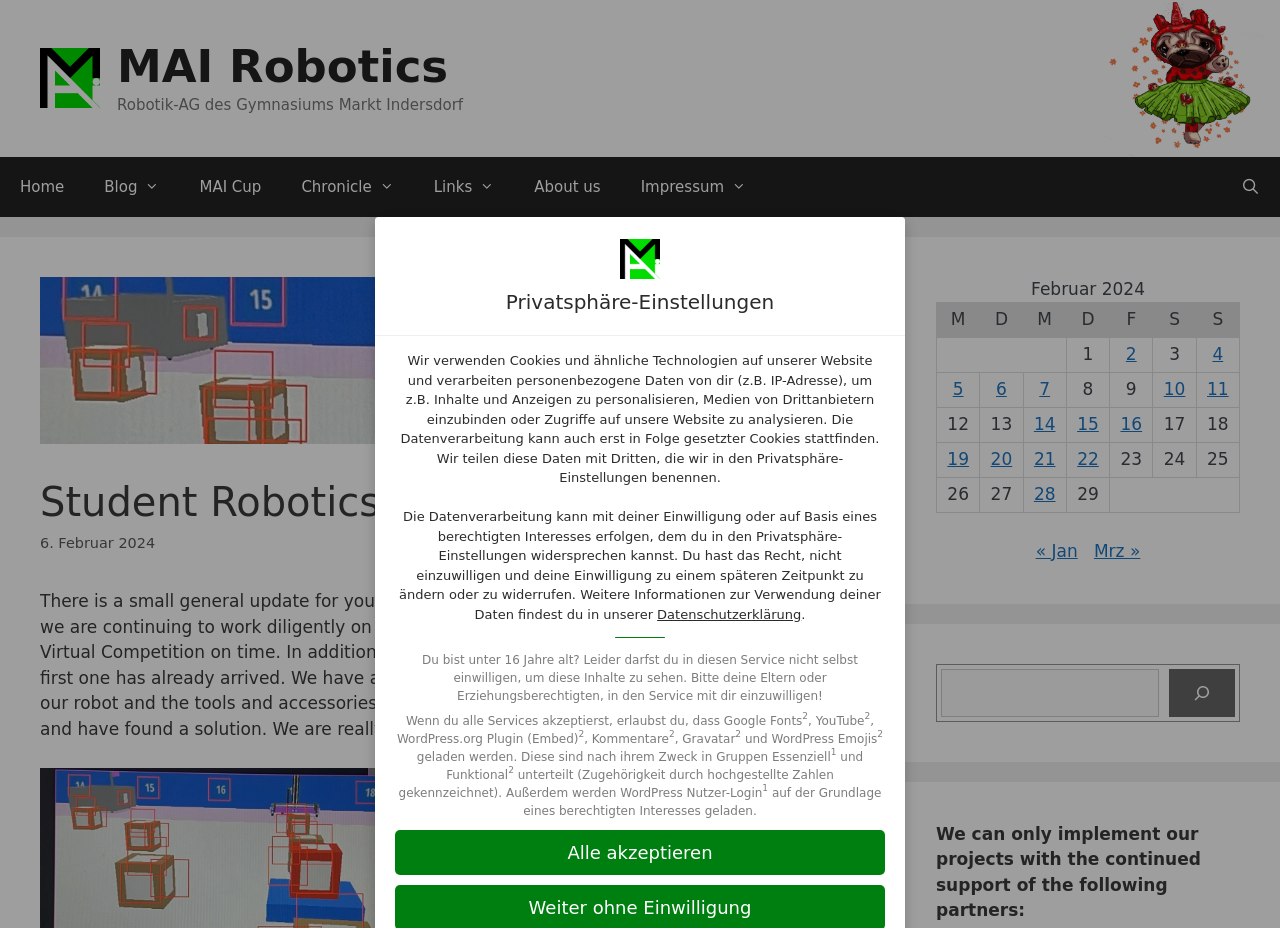Identify and generate the primary title of the webpage.

Student Robotics: Passports!!!